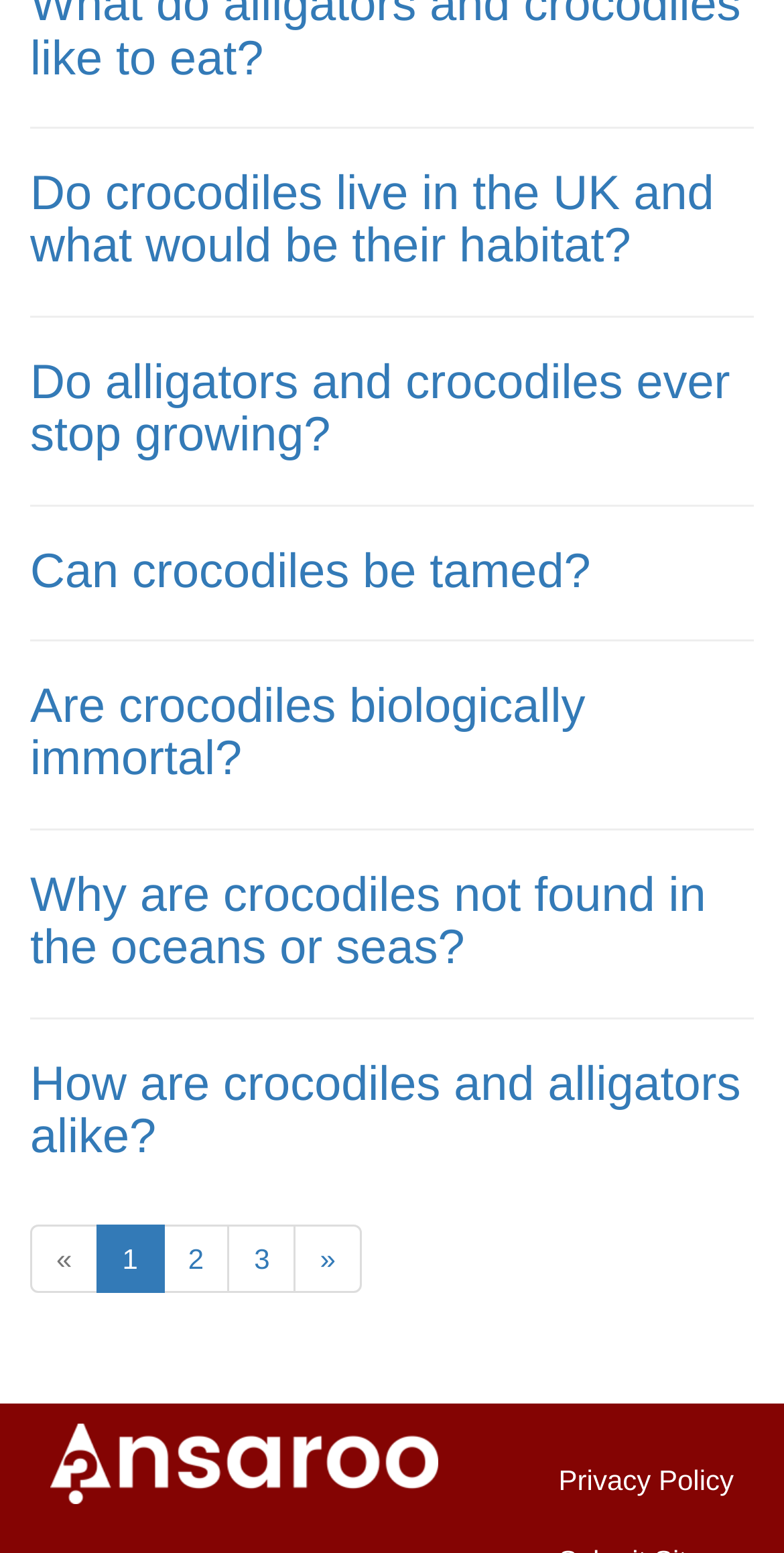Refer to the image and offer a detailed explanation in response to the question: Is there a link to a privacy policy on this webpage?

I found a link at the bottom of the webpage labeled 'Privacy Policy'. This link suggests that the website has a privacy policy that can be accessed by clicking on it.